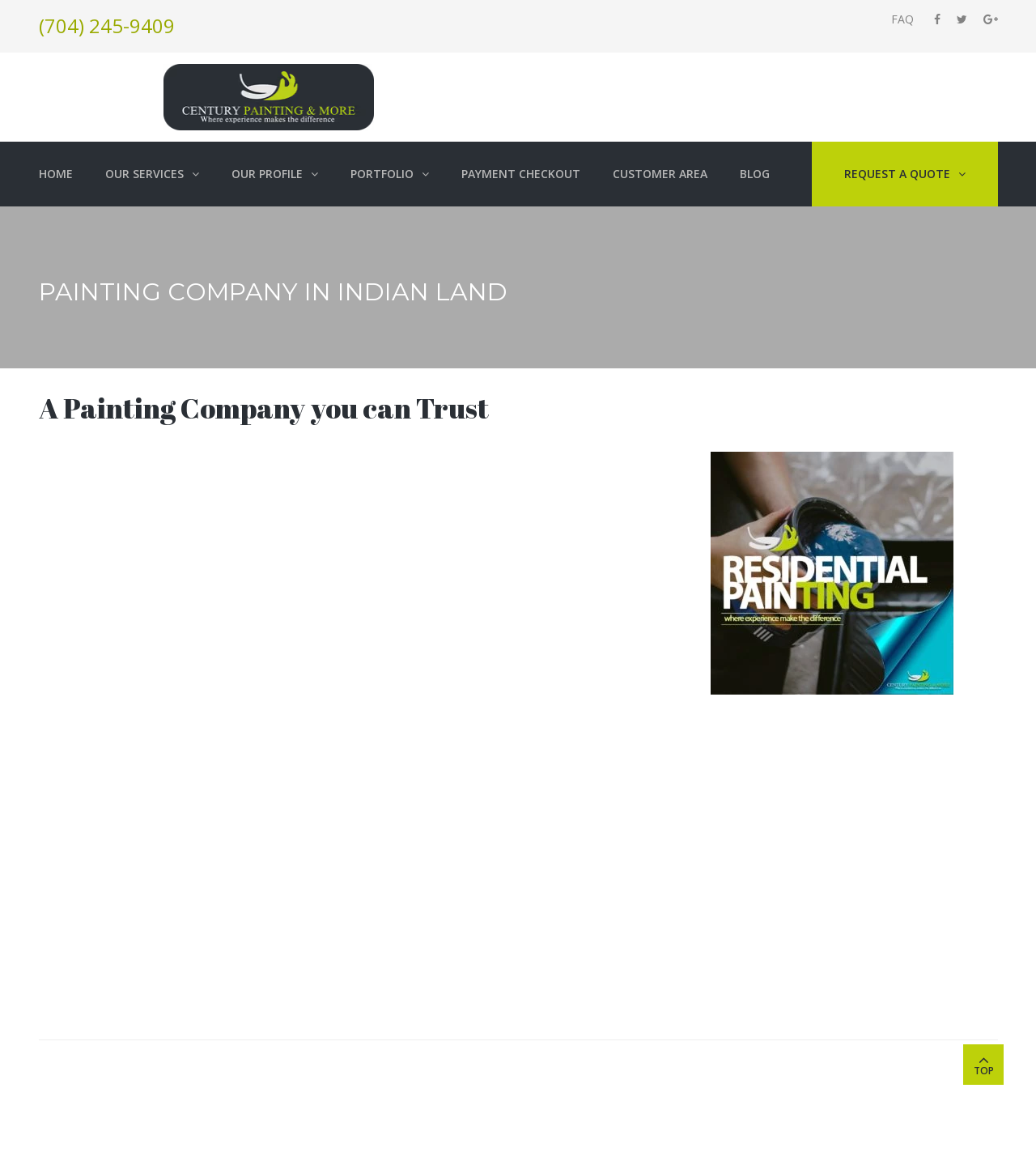Determine the bounding box coordinates for the area you should click to complete the following instruction: "Call the company".

[0.037, 0.01, 0.168, 0.033]